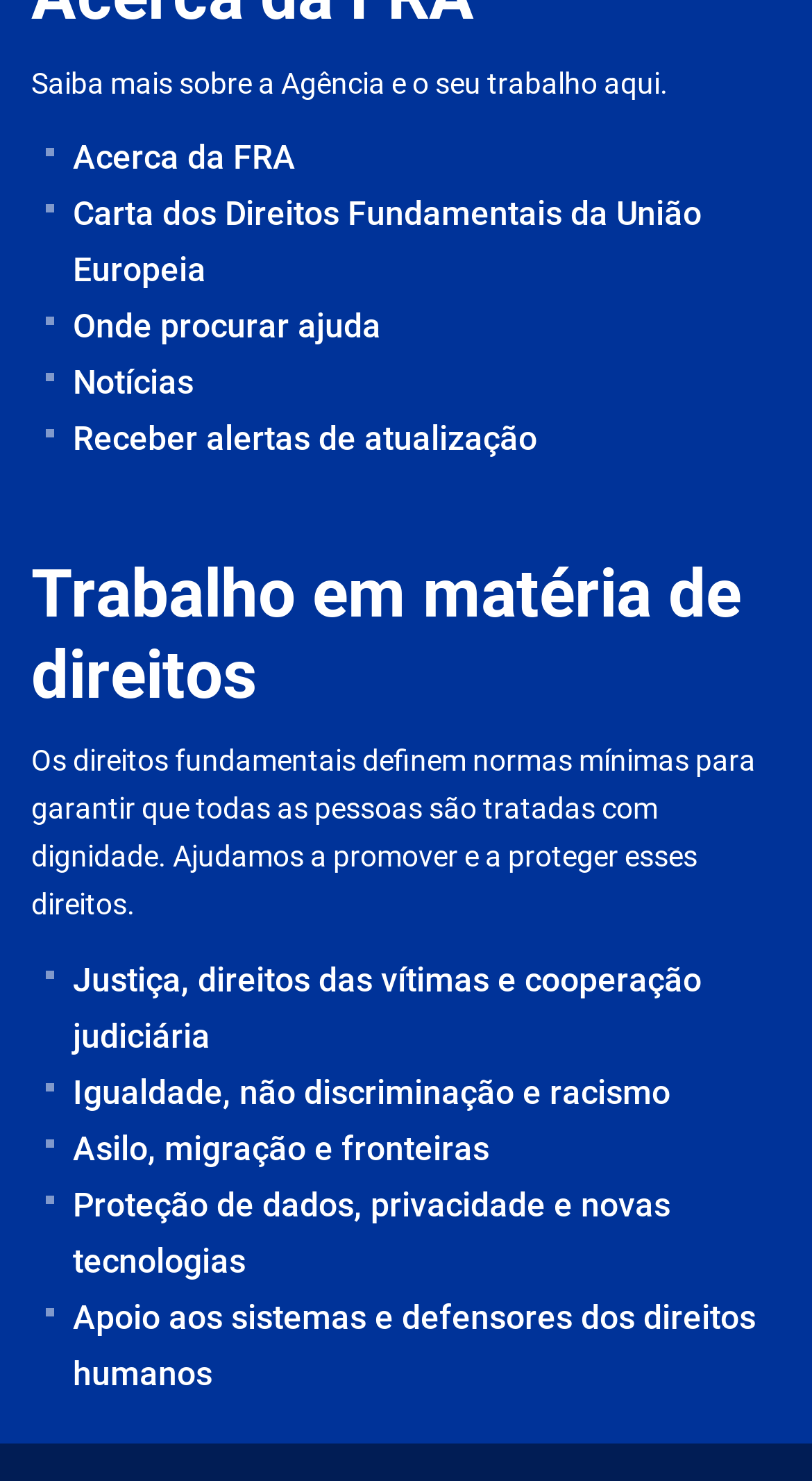Please provide a comprehensive answer to the question below using the information from the image: What is the purpose of the agency mentioned on the webpage?

Based on the text on the webpage, the agency's purpose is to promote and protect human rights, ensuring that all people are treated with dignity.